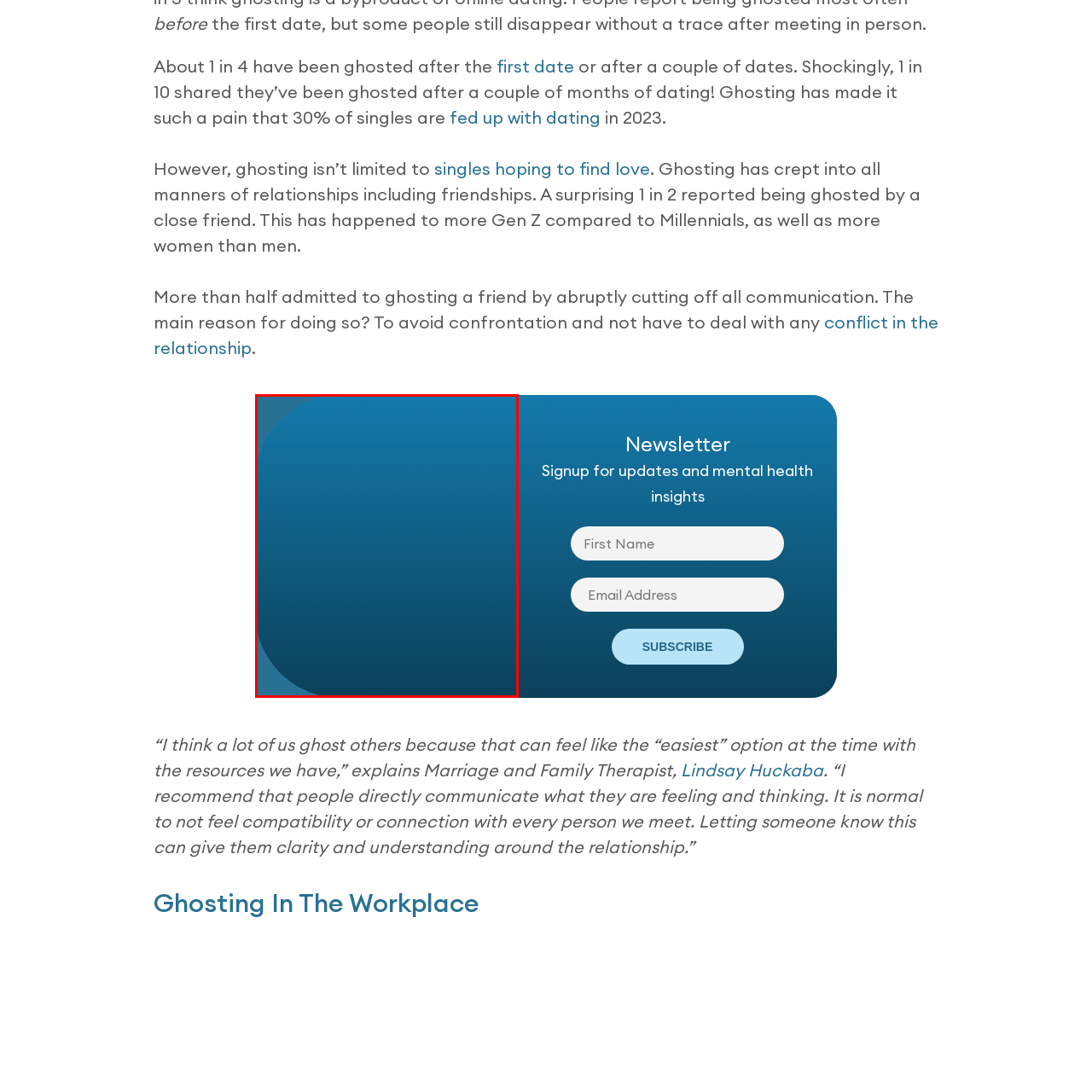Thoroughly describe the contents of the image enclosed in the red rectangle.

The image features a visually pleasing gradient design transitioning between shades of blue, creating a calming and immersive backdrop. This design element enhances the overall aesthetic of the webpage, which focuses on the topic of ghosting in various types of relationships. Positioned to attract attention, it serves as a supplementary visual to the accompanying text that discusses the prevalence and implications of ghosting, offering insights into the emotional impact on individuals across different demographics, including friendships and romantic encounters. The design complements the call to action for newsletter signups, inviting readers to engage further with content related to mental health insights and updates.